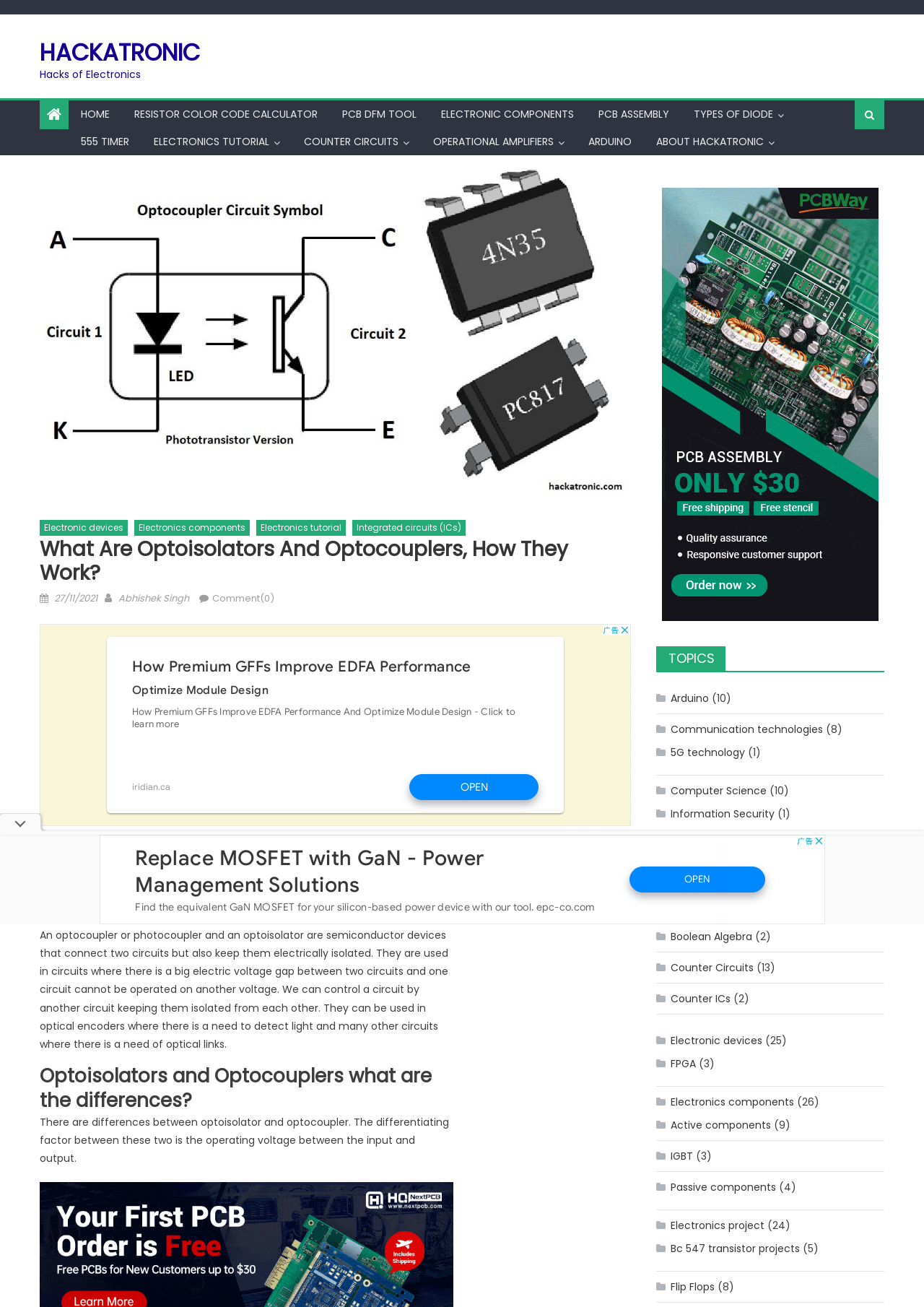Identify the first-level heading on the webpage and generate its text content.

What Are Optoisolators And Optocouplers, How They Work?